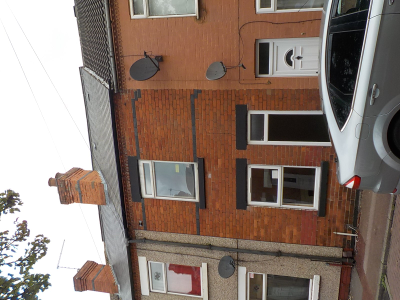Give a complete and detailed account of the image.

The image depicts a typical Derby terrace house that dates back to around 1900. The house features a combination of brick and pebble-dash finishes, common in the area. Notable elements include the presence of several satellite dishes mounted on the exterior, indicating a potential modern adaptation for television access. 

The front of the property showcases large windows that allow for ample natural light, although some appear to be lacking curtains, hinting at an unfinished interior. The door is designed in a traditional style, with a prominent circular window, providing a classic touch. 

This terrace house, with its characteristic features, reflects the architectural style of Derby's residential buildings from the early 20th century, embodying a blend of historical charm and contemporary living adaptations.